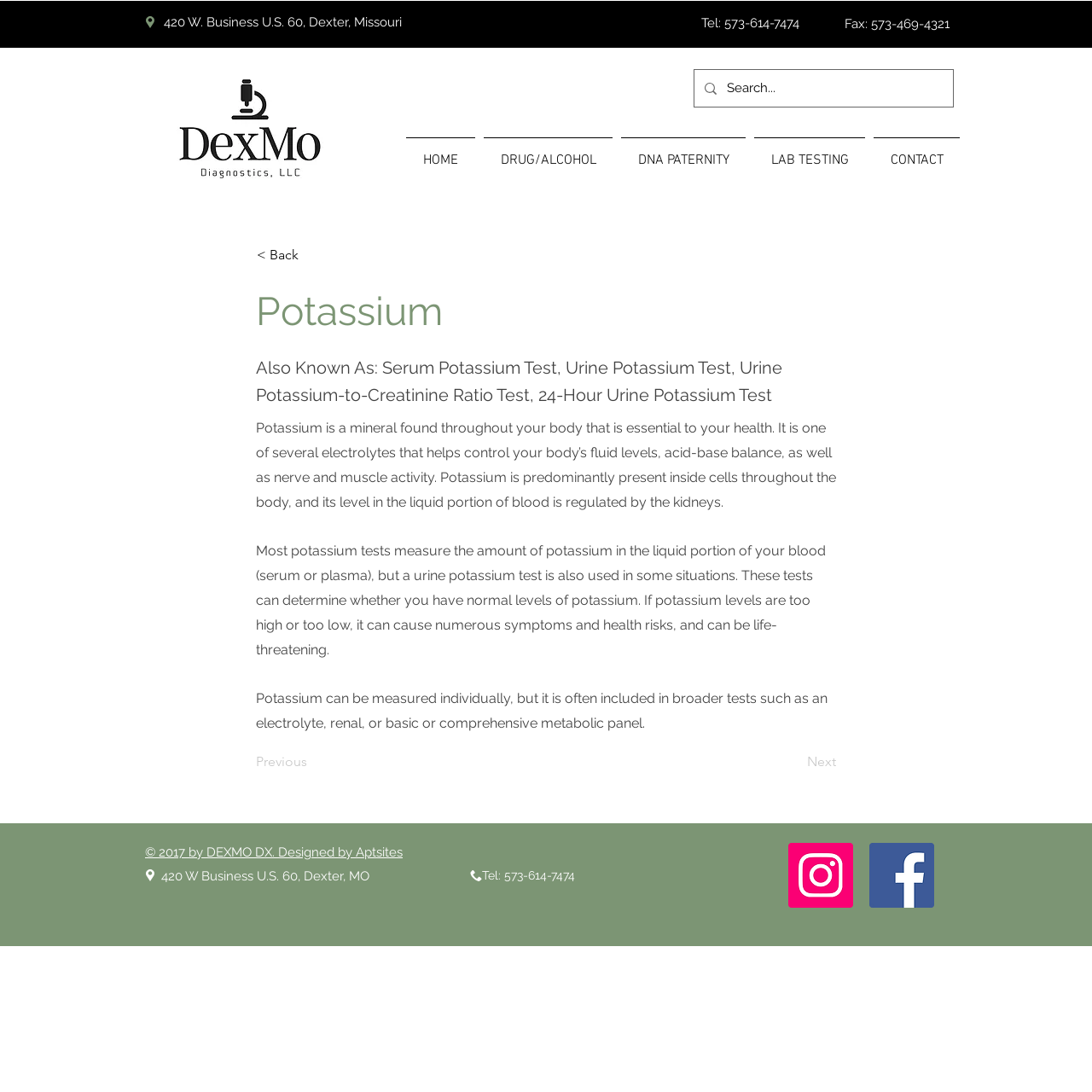Please identify the bounding box coordinates of the element on the webpage that should be clicked to follow this instruction: "Go to HOME page". The bounding box coordinates should be given as four float numbers between 0 and 1, formatted as [left, top, right, bottom].

[0.368, 0.126, 0.439, 0.155]